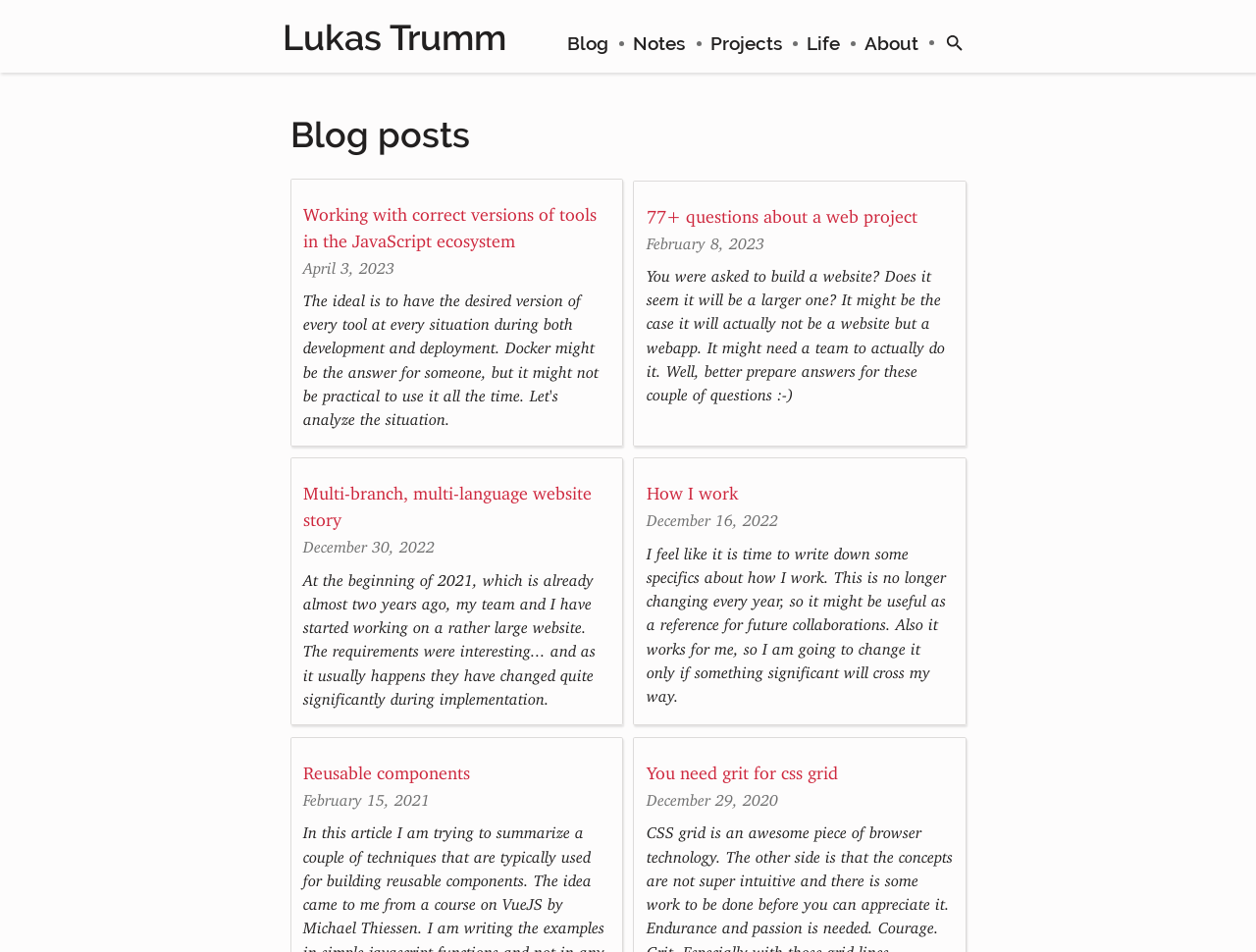Predict the bounding box coordinates of the area that should be clicked to accomplish the following instruction: "View the 'About' page". The bounding box coordinates should consist of four float numbers between 0 and 1, i.e., [left, top, right, bottom].

[0.688, 0.034, 0.731, 0.056]